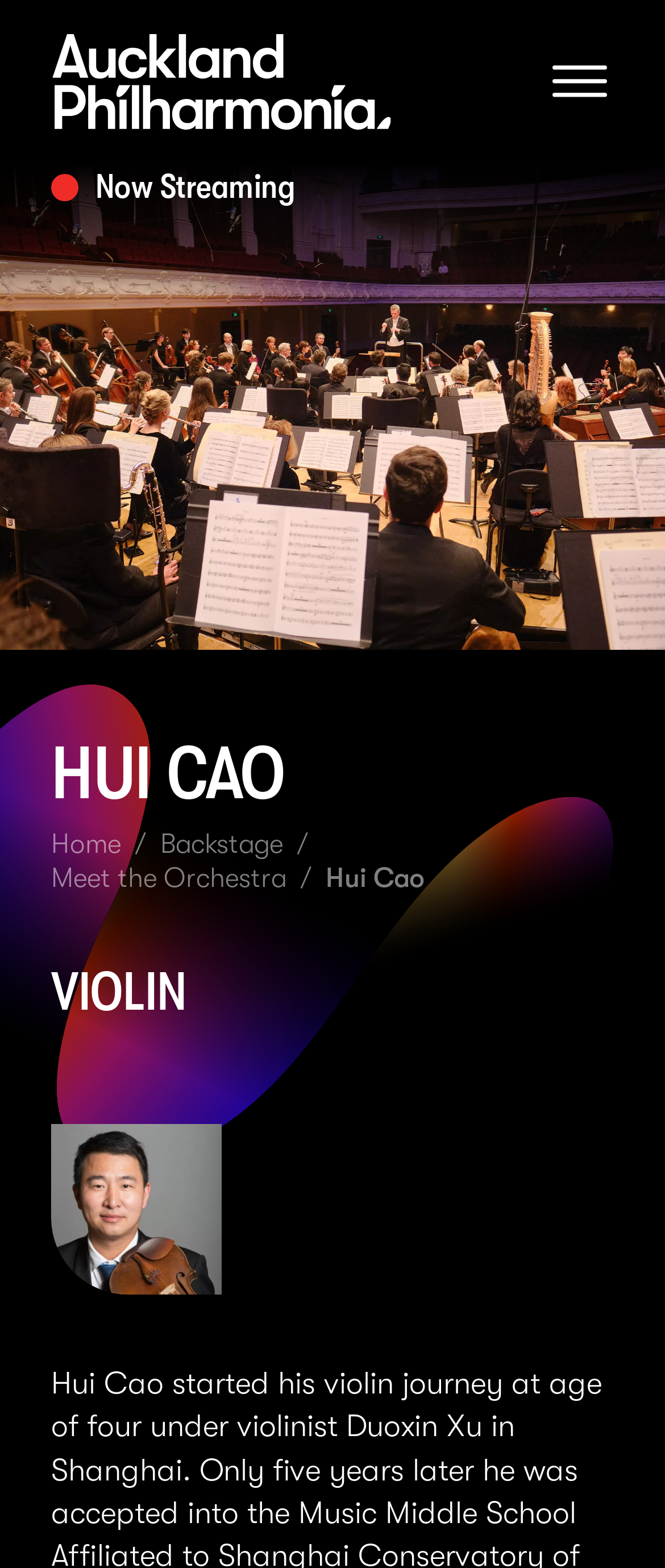Use the information in the screenshot to answer the question comprehensively: What is the instrument played by Hui Cao?

The heading element with the text 'VIOLIN' indicates that Hui Cao plays the violin. This is likely a description of his profession or area of expertise.